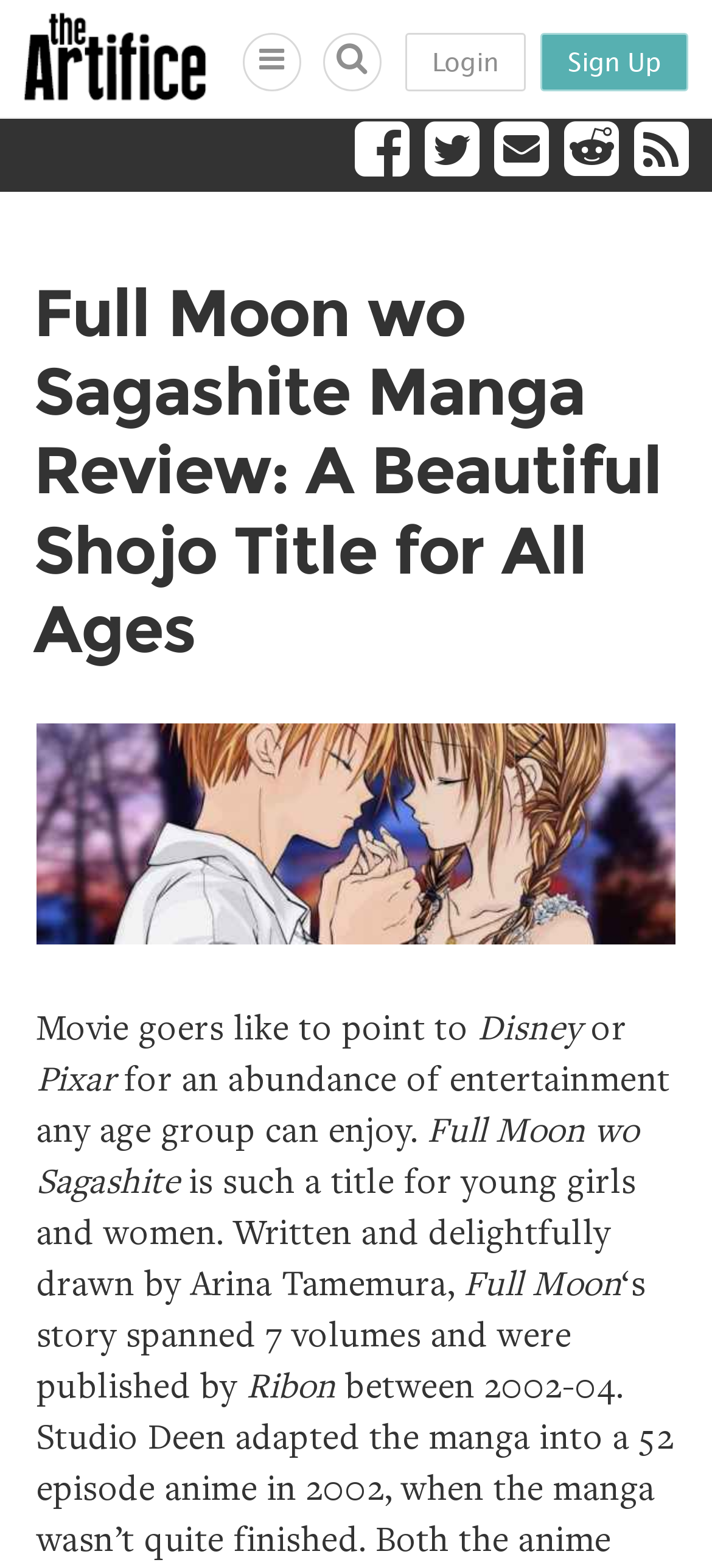Give the bounding box coordinates for the element described as: "title="Subscribe to The Artifice"".

[0.694, 0.092, 0.782, 0.113]